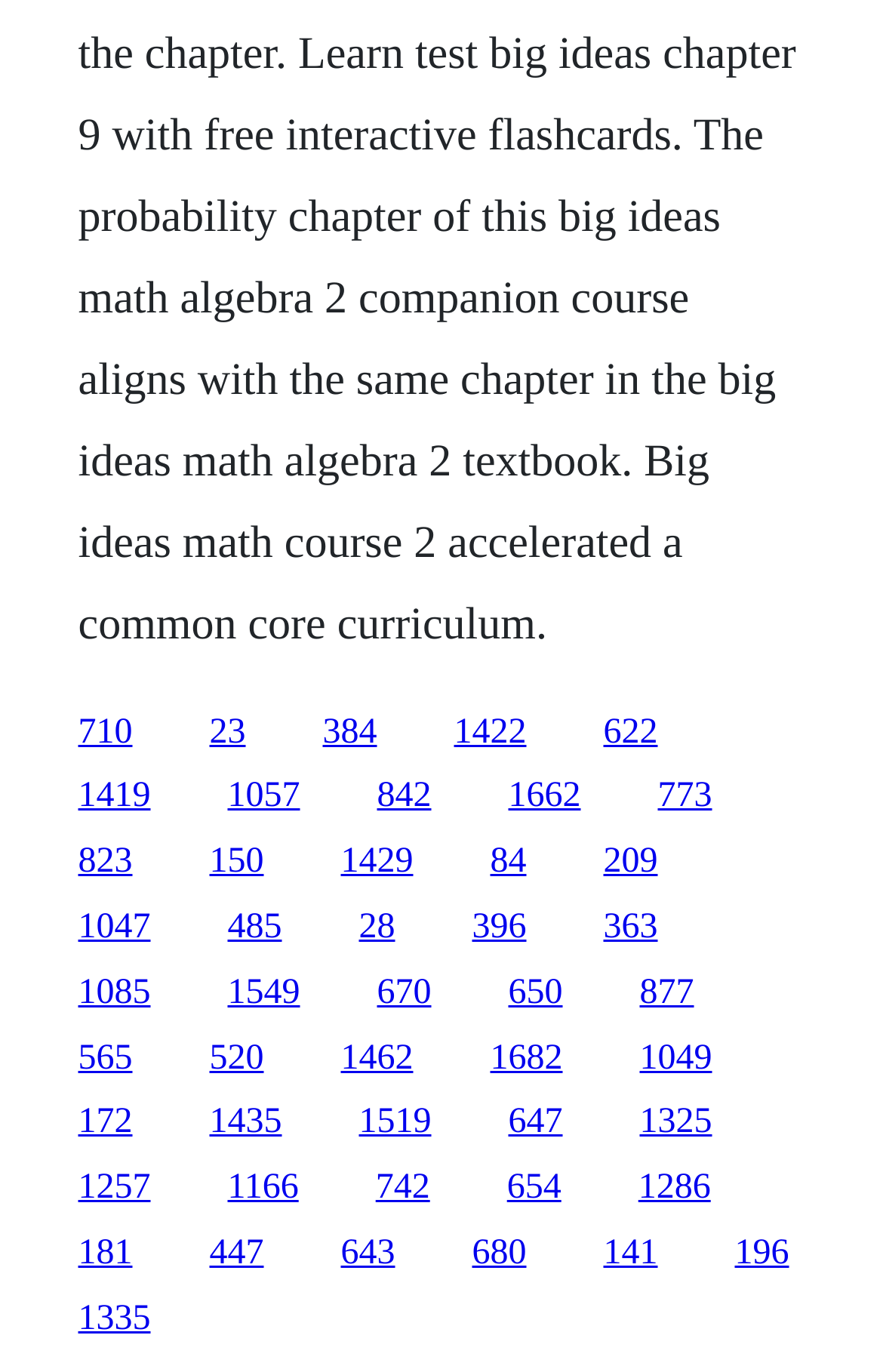Give a one-word or short phrase answer to this question: 
What is the horizontal position of the link '1662'?

Right